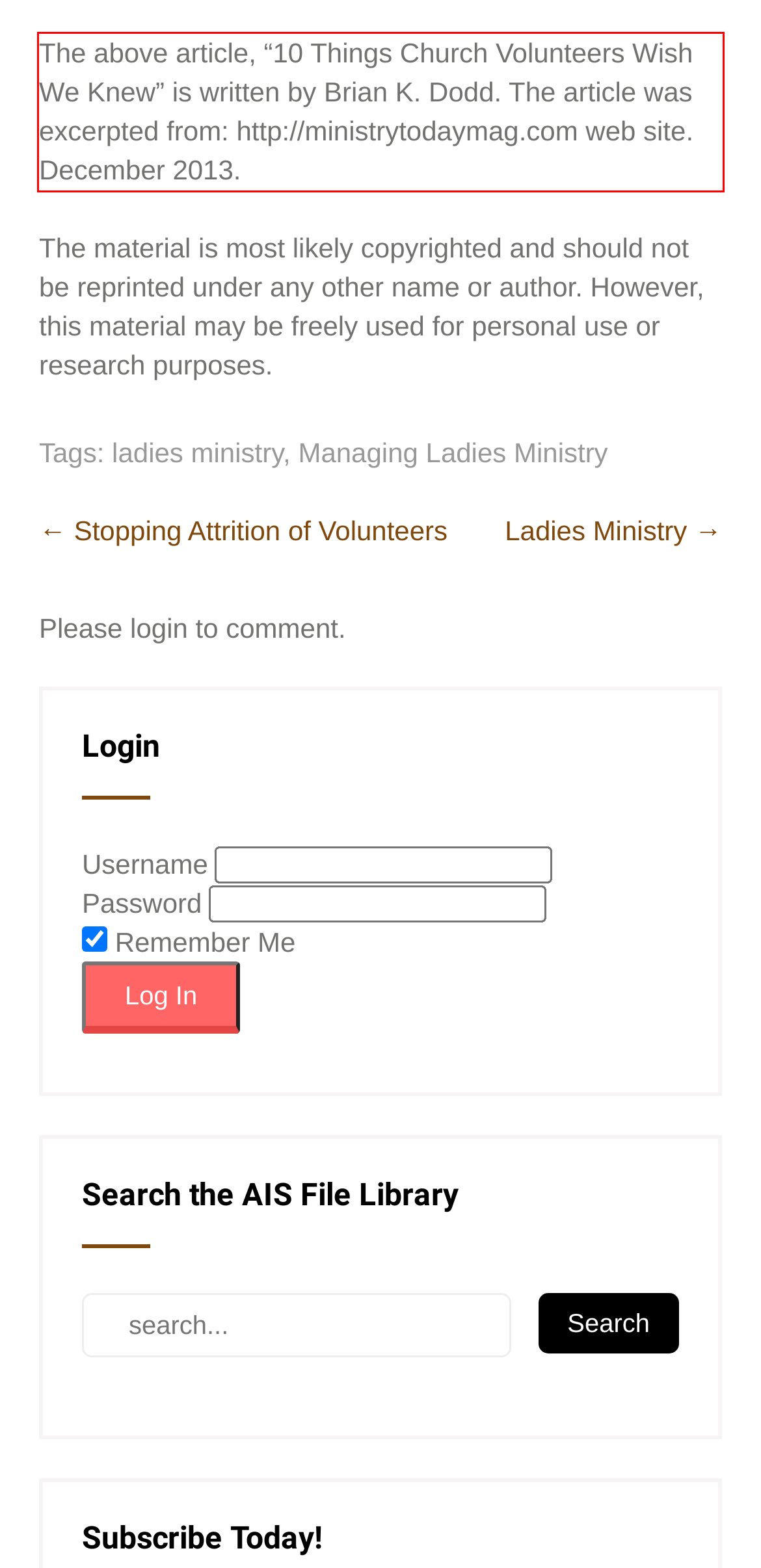In the given screenshot, locate the red bounding box and extract the text content from within it.

The above article, “10 Things Church Volunteers Wish We Knew” is written by Brian K. Dodd. The article was excerpted from: http://ministrytodaymag.com web site. December 2013.